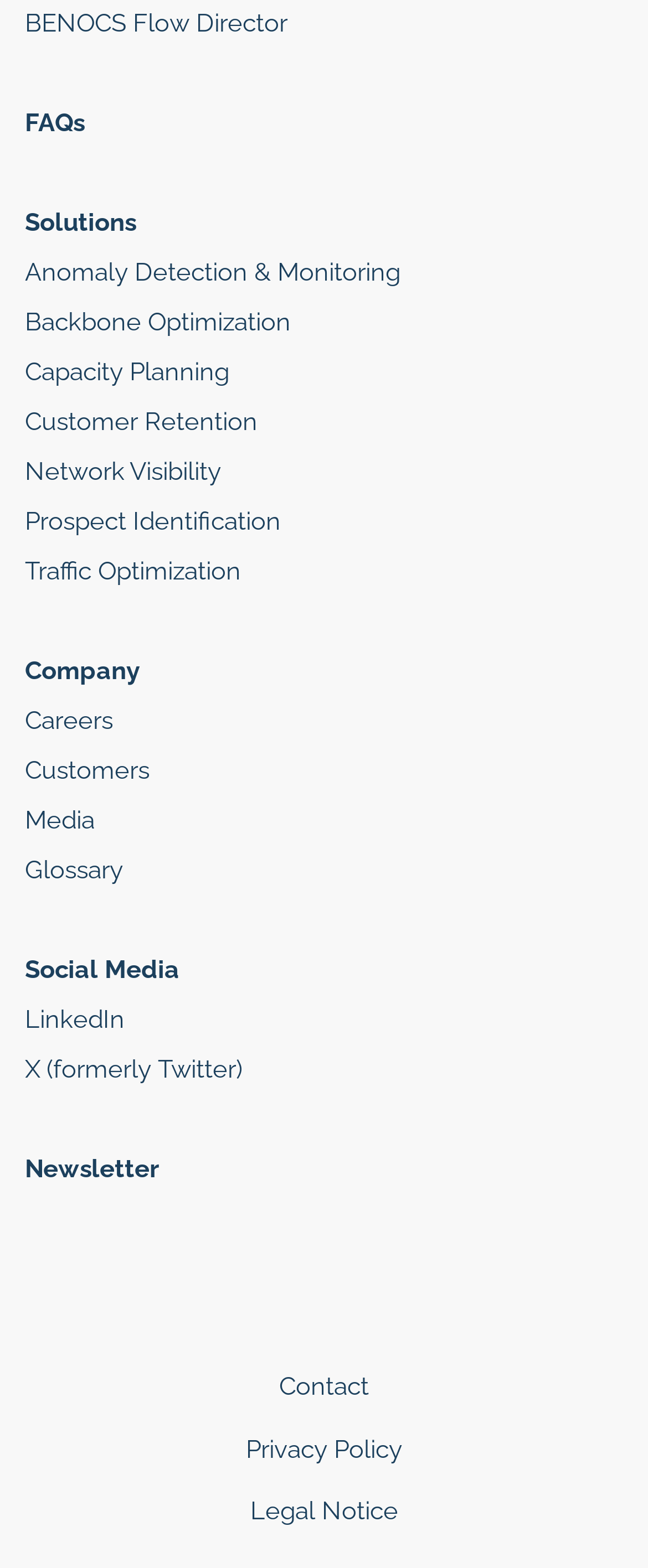What is the last link in the bottom section?
Provide a concise answer using a single word or phrase based on the image.

Legal Notice